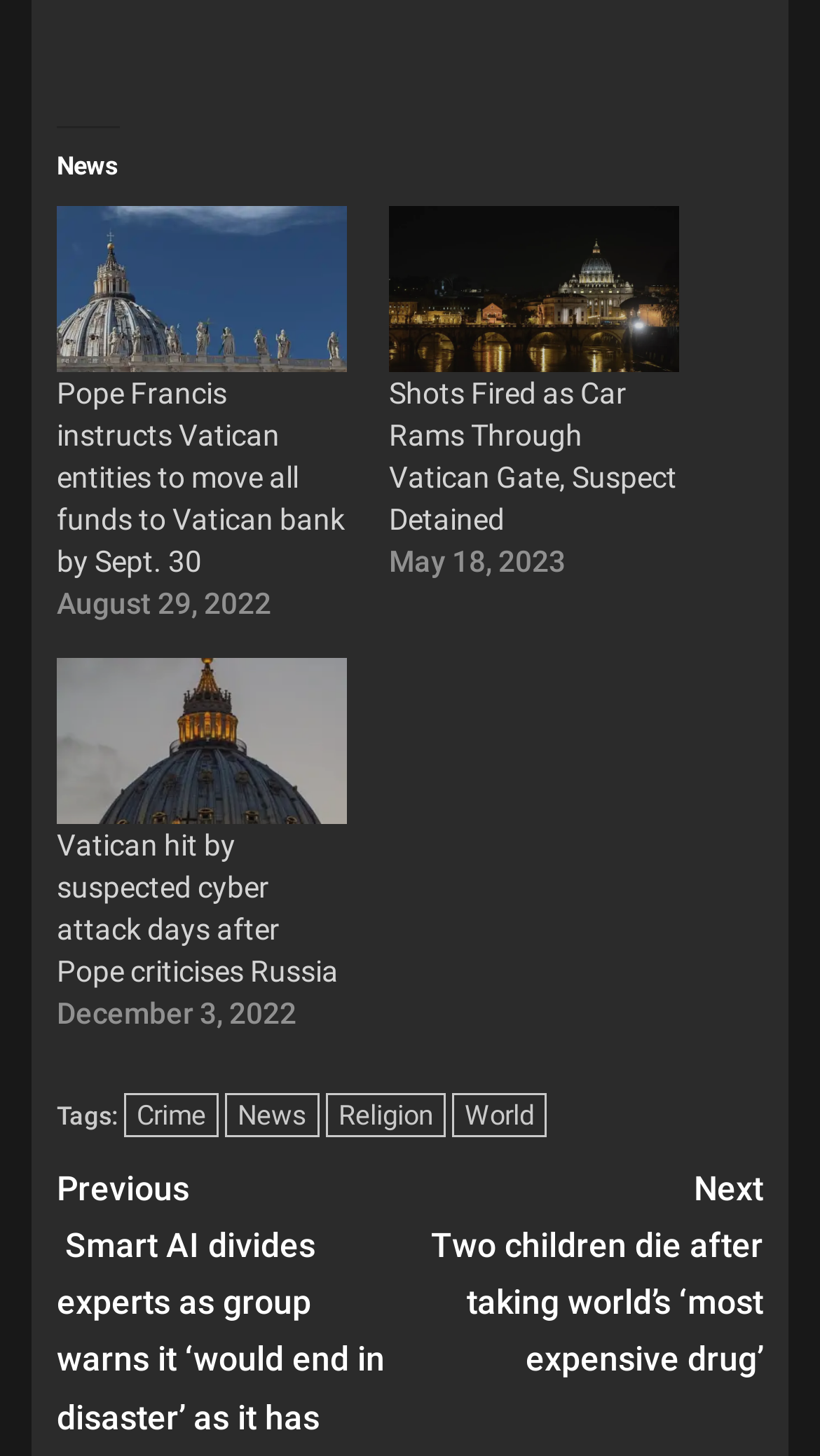Reply to the question with a single word or phrase:
What is the title of the last news article on this webpage?

Two children die after taking world’s ‘most expensive drug’